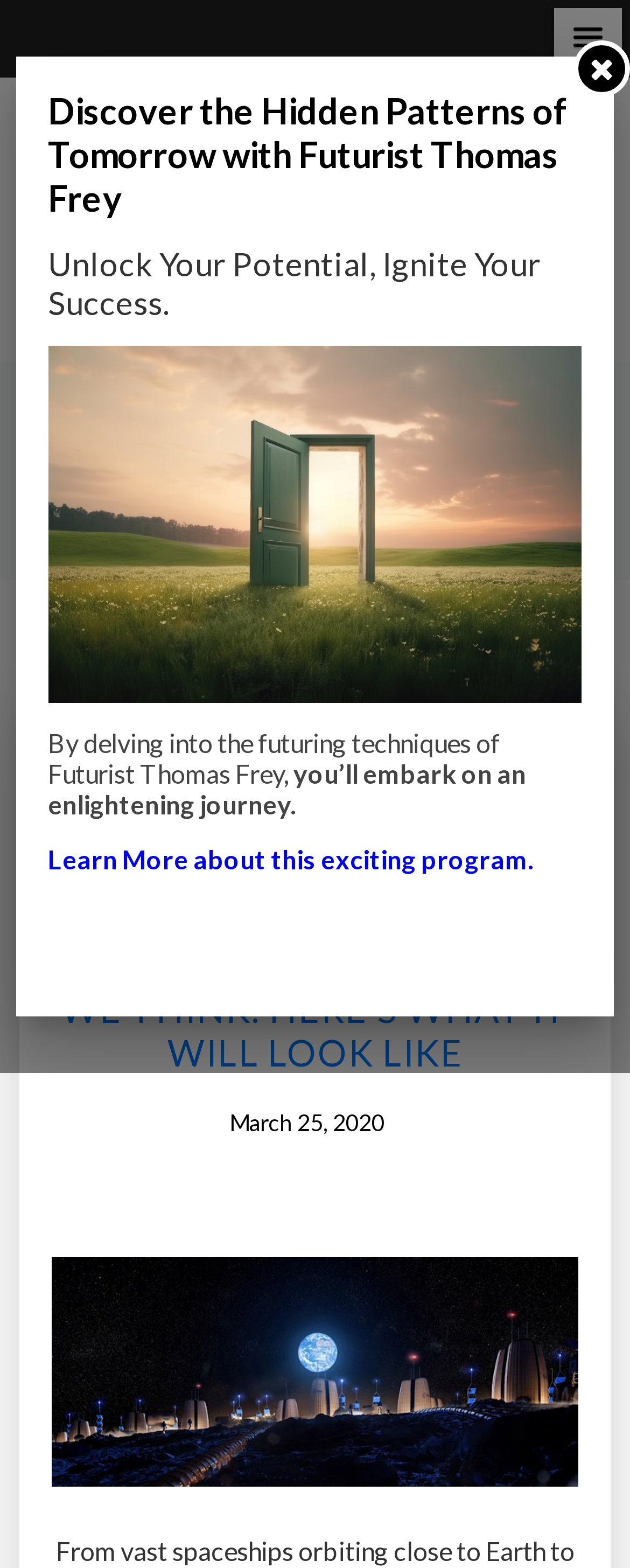Could you find the bounding box coordinates of the clickable area to complete this instruction: "Learn more about the exciting program"?

[0.076, 0.538, 0.848, 0.557]